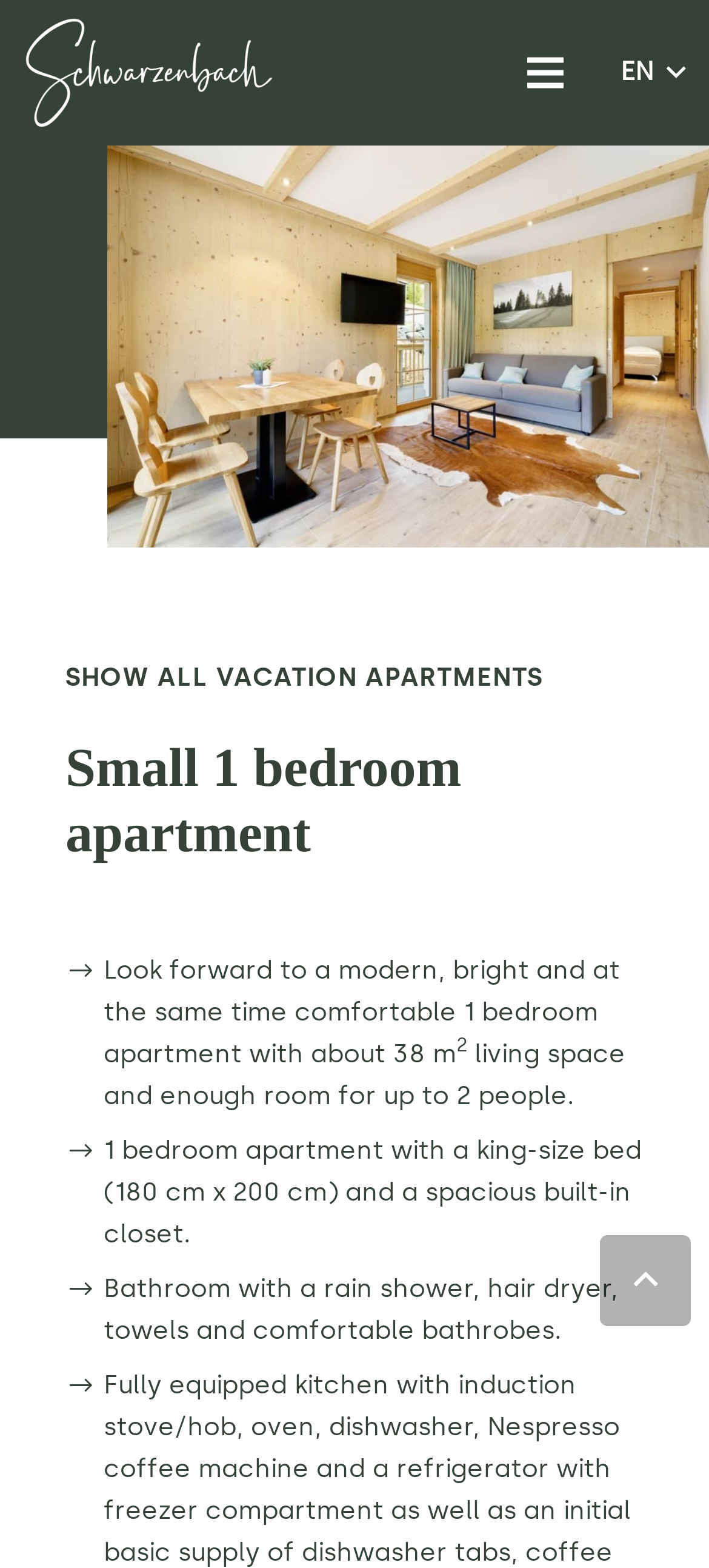Find the bounding box coordinates for the HTML element specified by: "SHOW ALL VACATION APARTMENTS".

[0.092, 0.422, 0.766, 0.442]